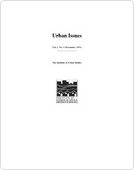Break down the image and describe every detail you can observe.

The image features the cover of "Urban Issues," Vol. 1, No. 1, published in November 1971 by The Institute of Urban Studies. The cover presents a clean, minimalist design with a white background and bold black text, prominently displaying the title and volume information. Below the title, the publication's logo is featured, symbolizing the focus on urban studies and community development. This edition marks the beginning of a series dedicated to exploring pertinent urban topics and challenges, reflecting the academic and social context of the early 1970s.